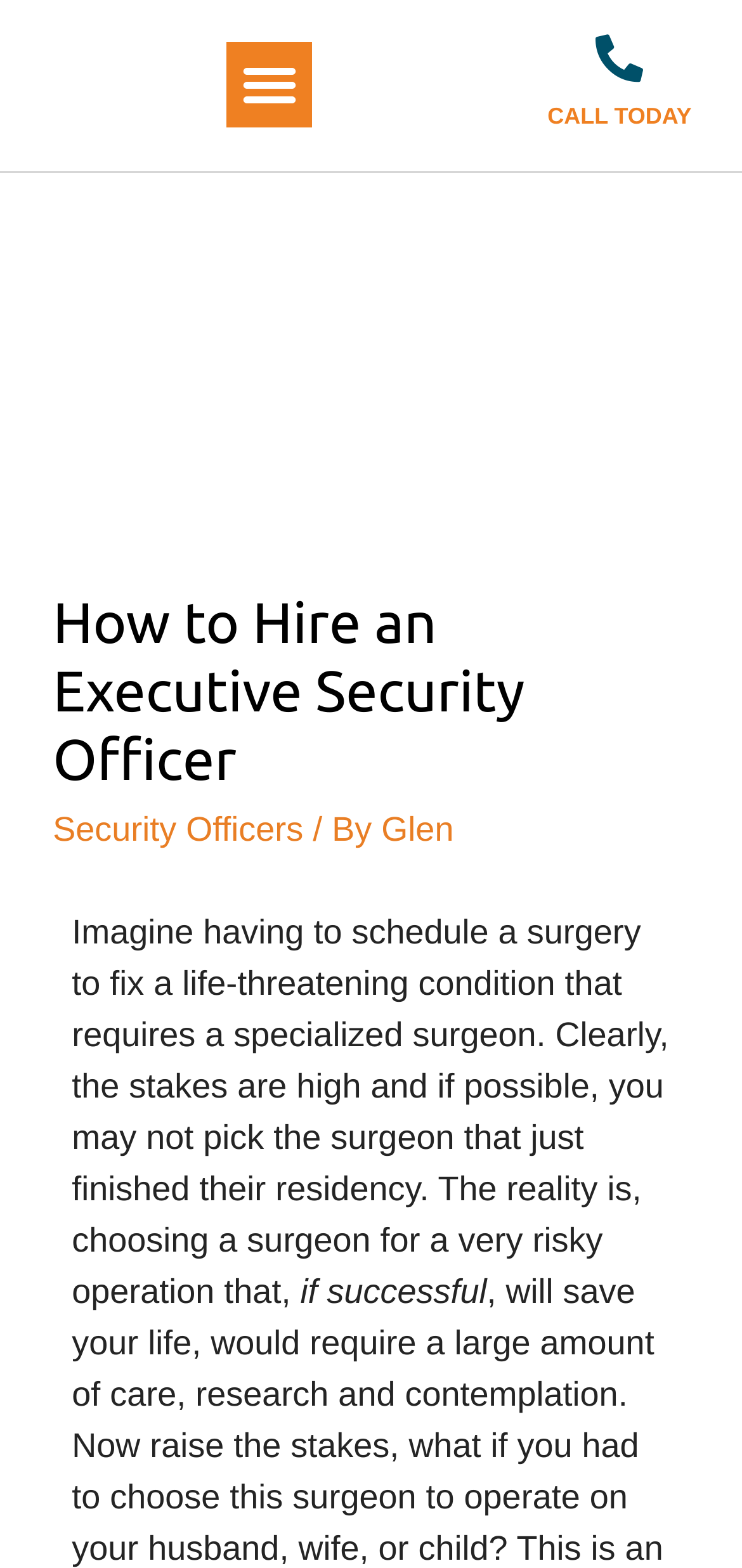Based on the element description: "Glen", identify the bounding box coordinates for this UI element. The coordinates must be four float numbers between 0 and 1, listed as [left, top, right, bottom].

[0.514, 0.517, 0.611, 0.541]